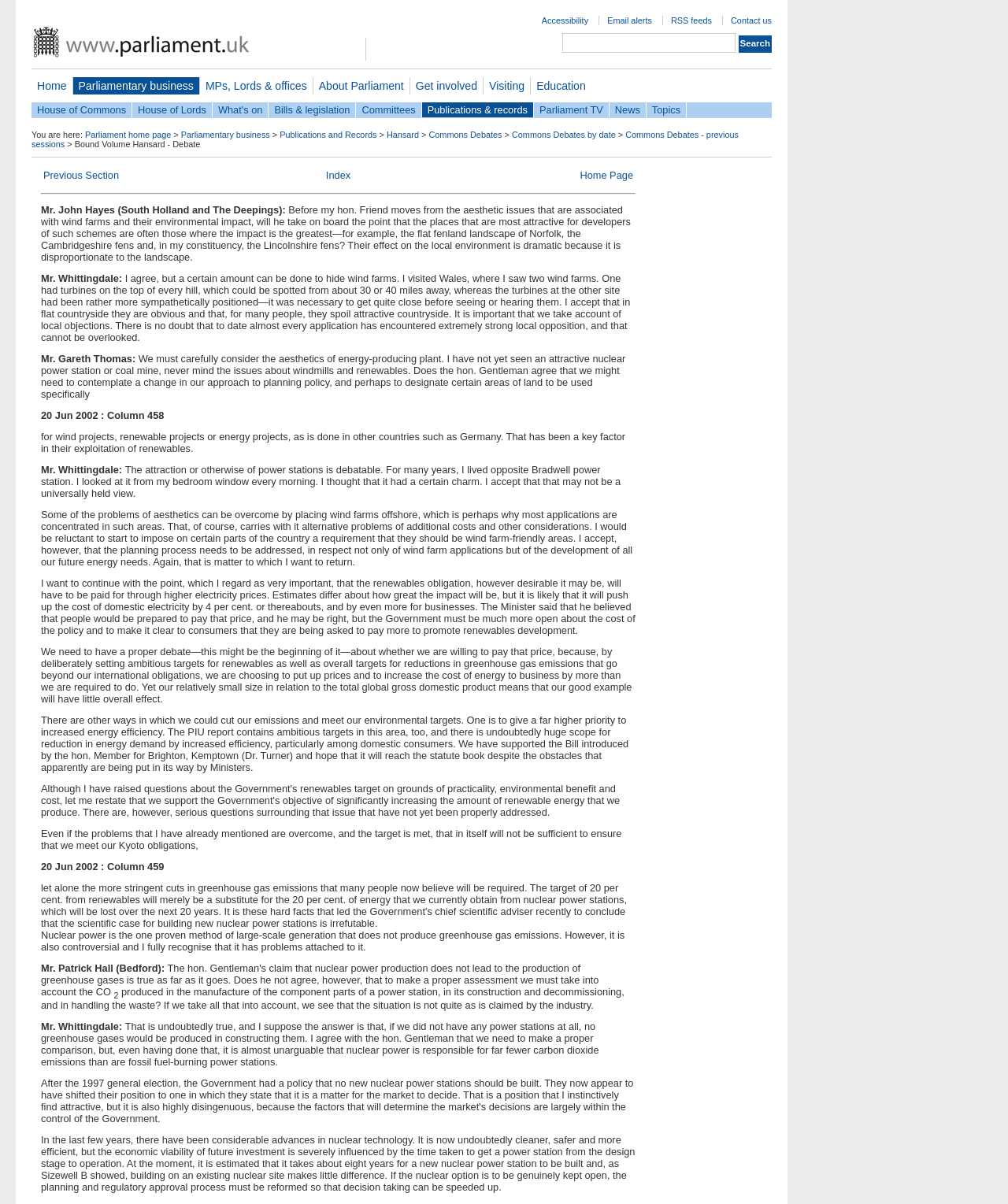Provide the bounding box coordinates for the area that should be clicked to complete the instruction: "View previous section".

[0.043, 0.14, 0.118, 0.15]